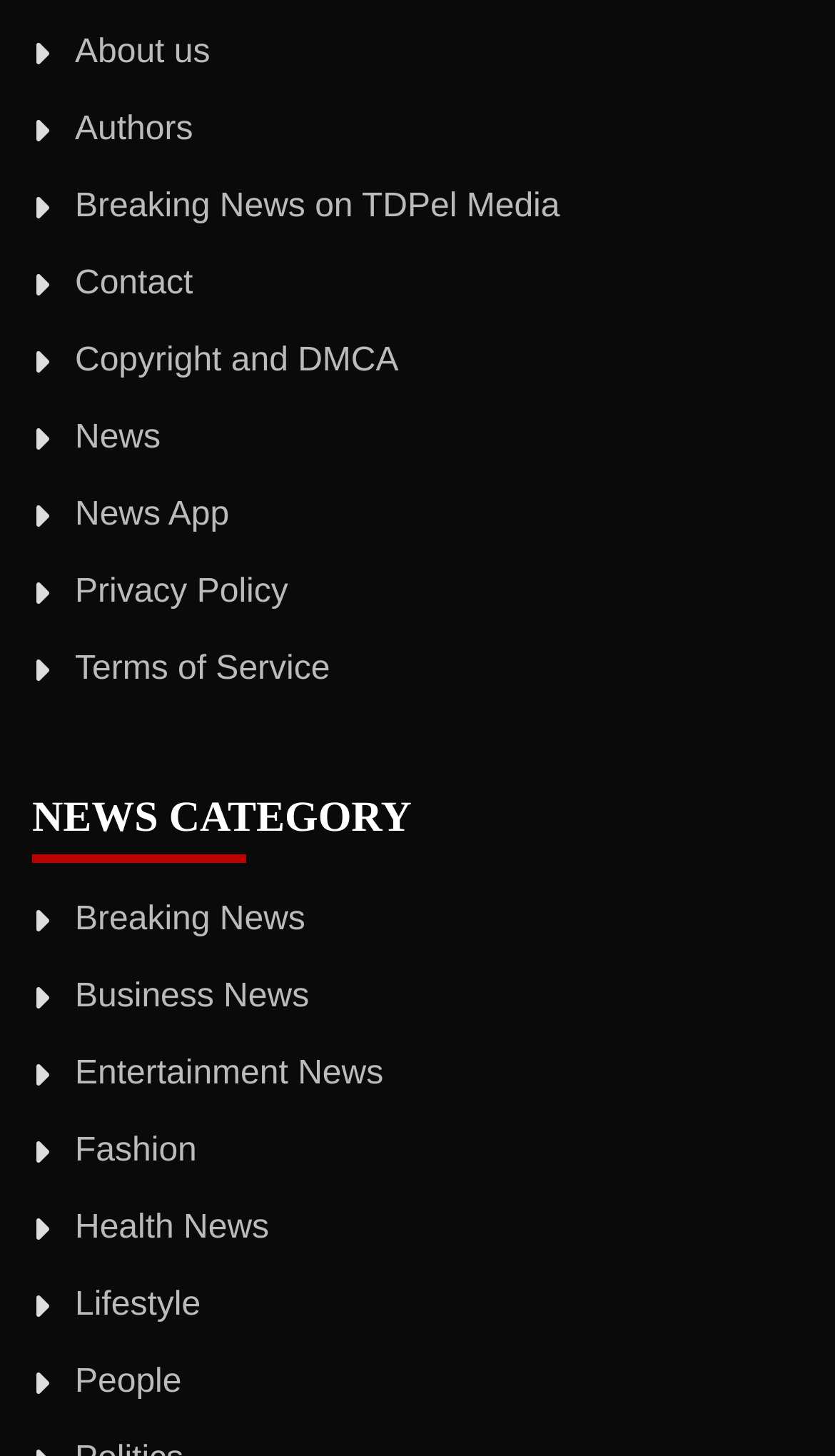Please find the bounding box coordinates in the format (top-left x, top-left y, bottom-right x, bottom-right y) for the given element description. Ensure the coordinates are floating point numbers between 0 and 1. Description: Breaking News on TDPel Media

[0.09, 0.13, 0.67, 0.155]